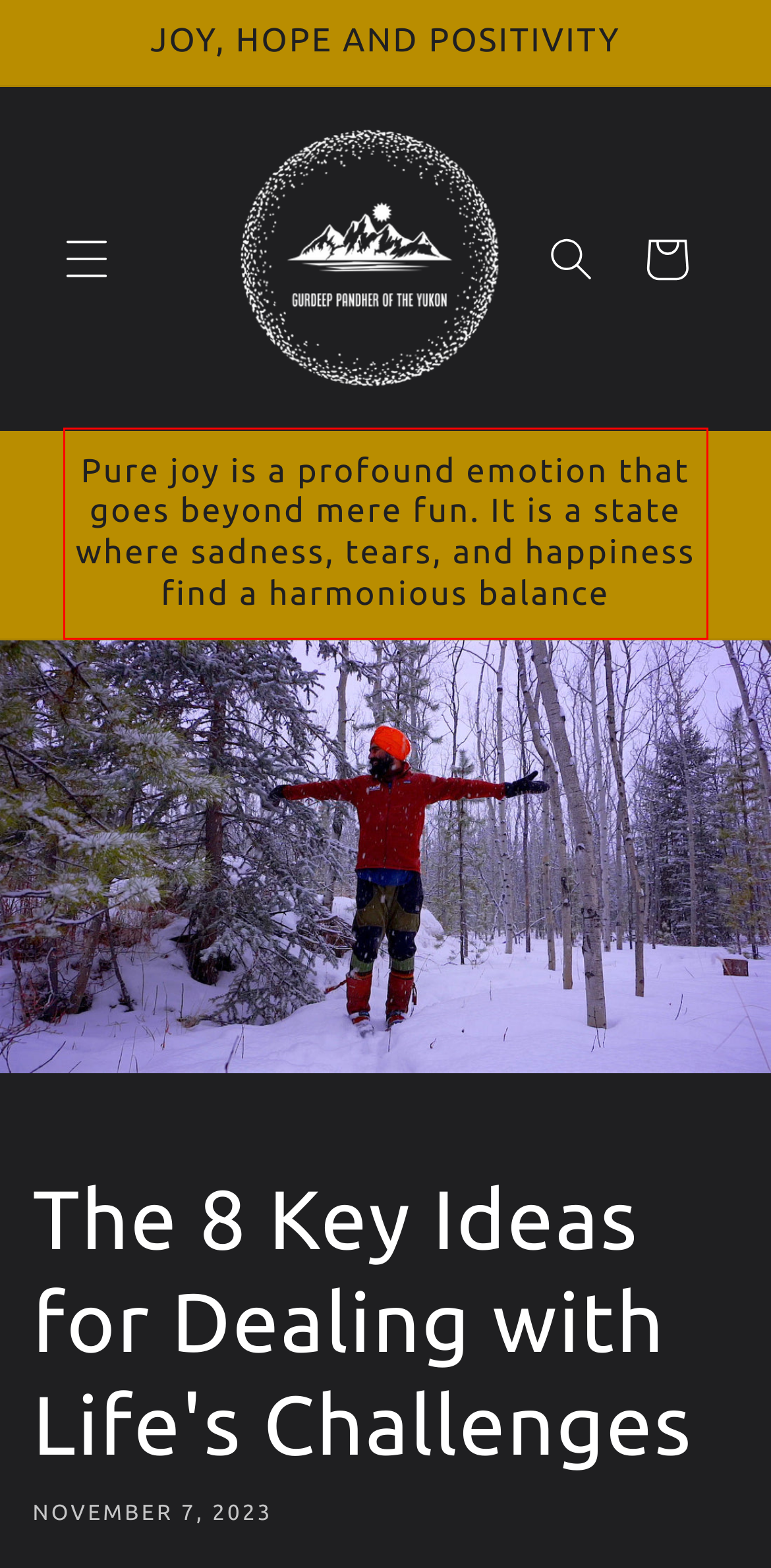Analyze the screenshot of the webpage and extract the text from the UI element that is inside the red bounding box.

Pure joy is a profound emotion that goes beyond mere fun. It is a state where sadness, tears, and happiness find a harmonious balance